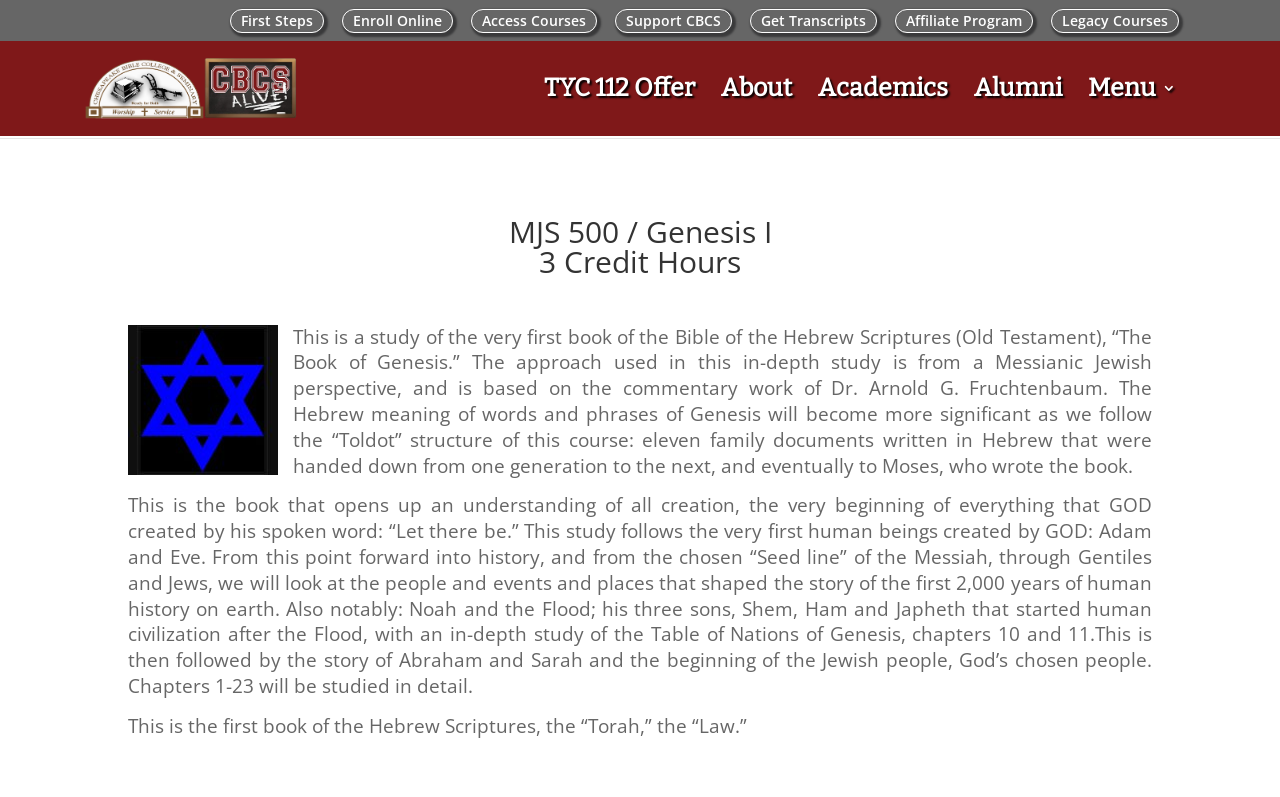Determine the bounding box for the described HTML element: "Support CBCS". Ensure the coordinates are four float numbers between 0 and 1 in the format [left, top, right, bottom].

[0.48, 0.011, 0.572, 0.041]